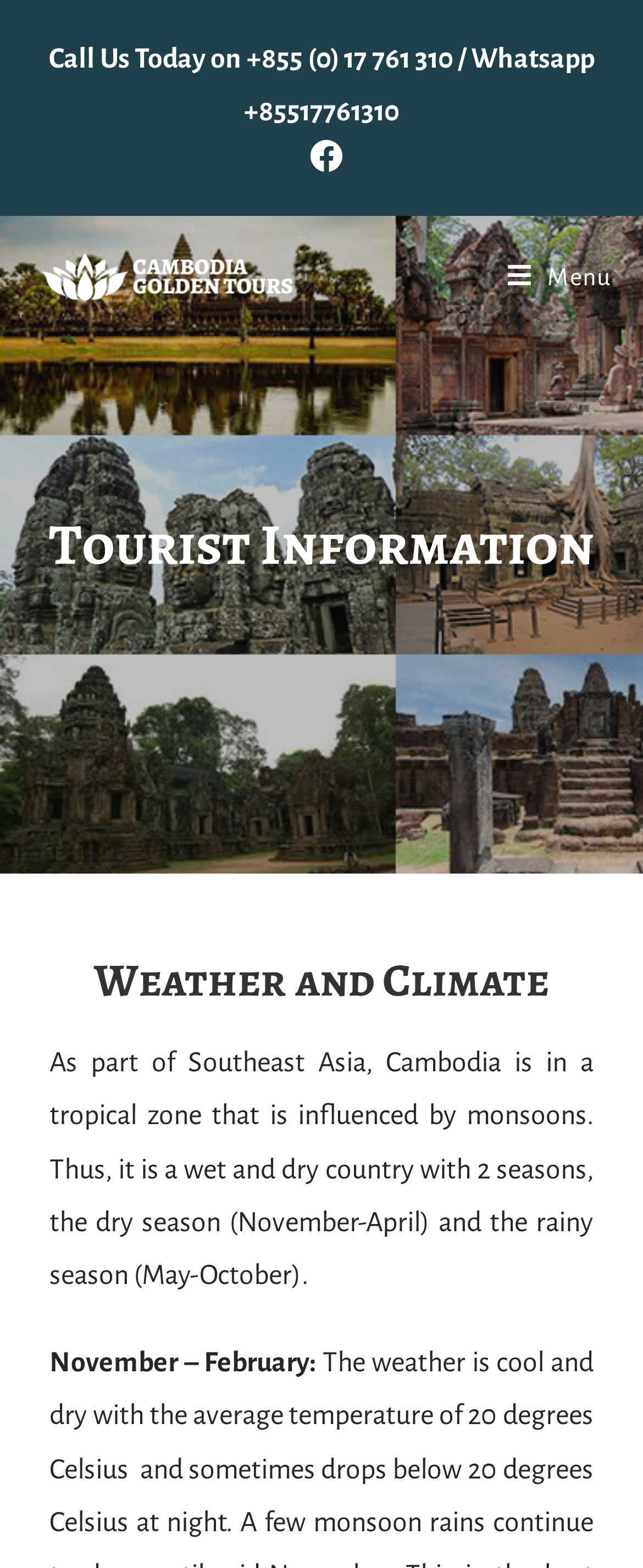Given the element description "alt="Cambodia Golden Tours Logo"", identify the bounding box of the corresponding UI element.

[0.05, 0.166, 0.471, 0.185]